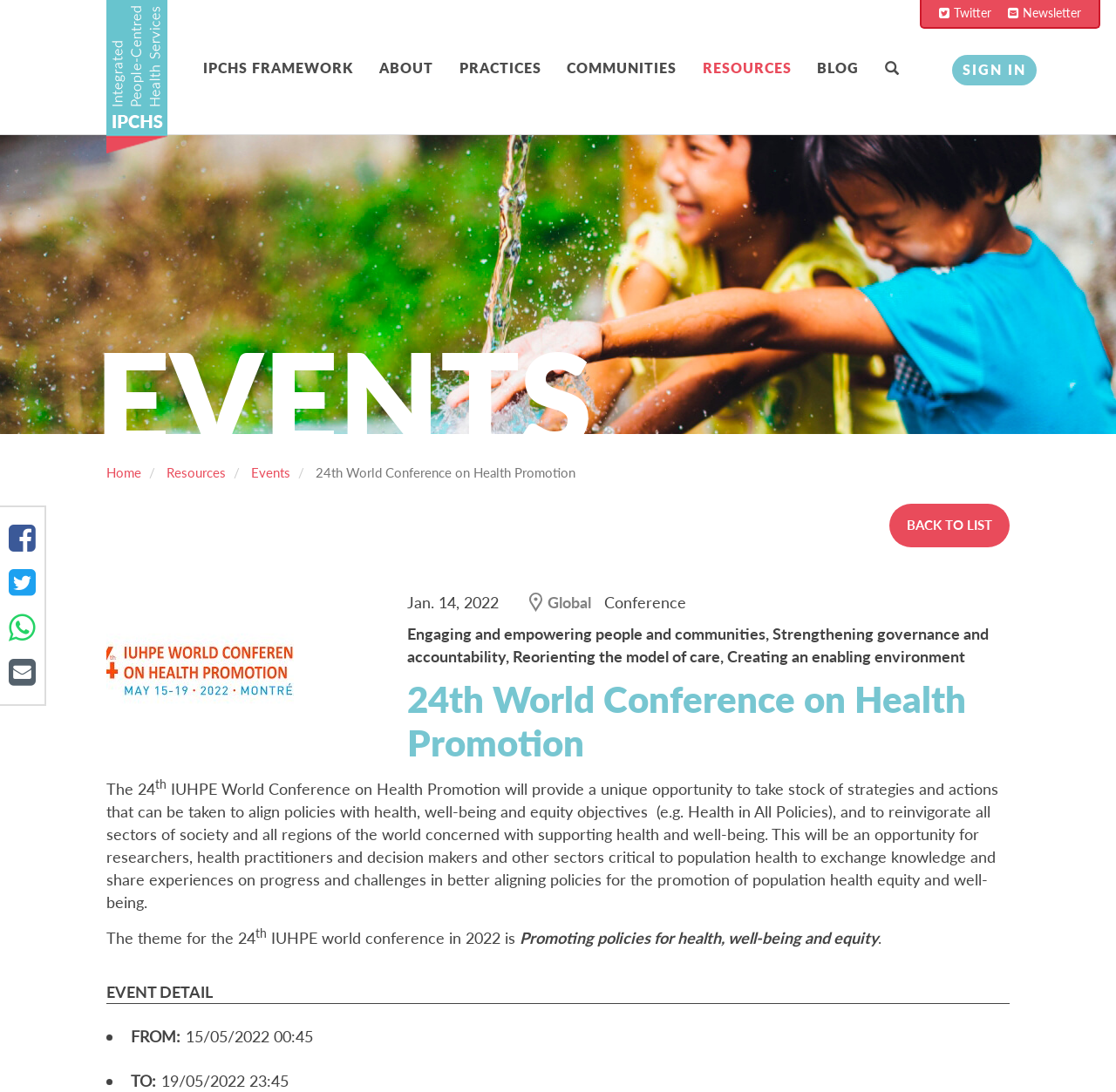Please specify the bounding box coordinates of the area that should be clicked to accomplish the following instruction: "Click on the 'Monoceros' link". The coordinates should consist of four float numbers between 0 and 1, i.e., [left, top, right, bottom].

None